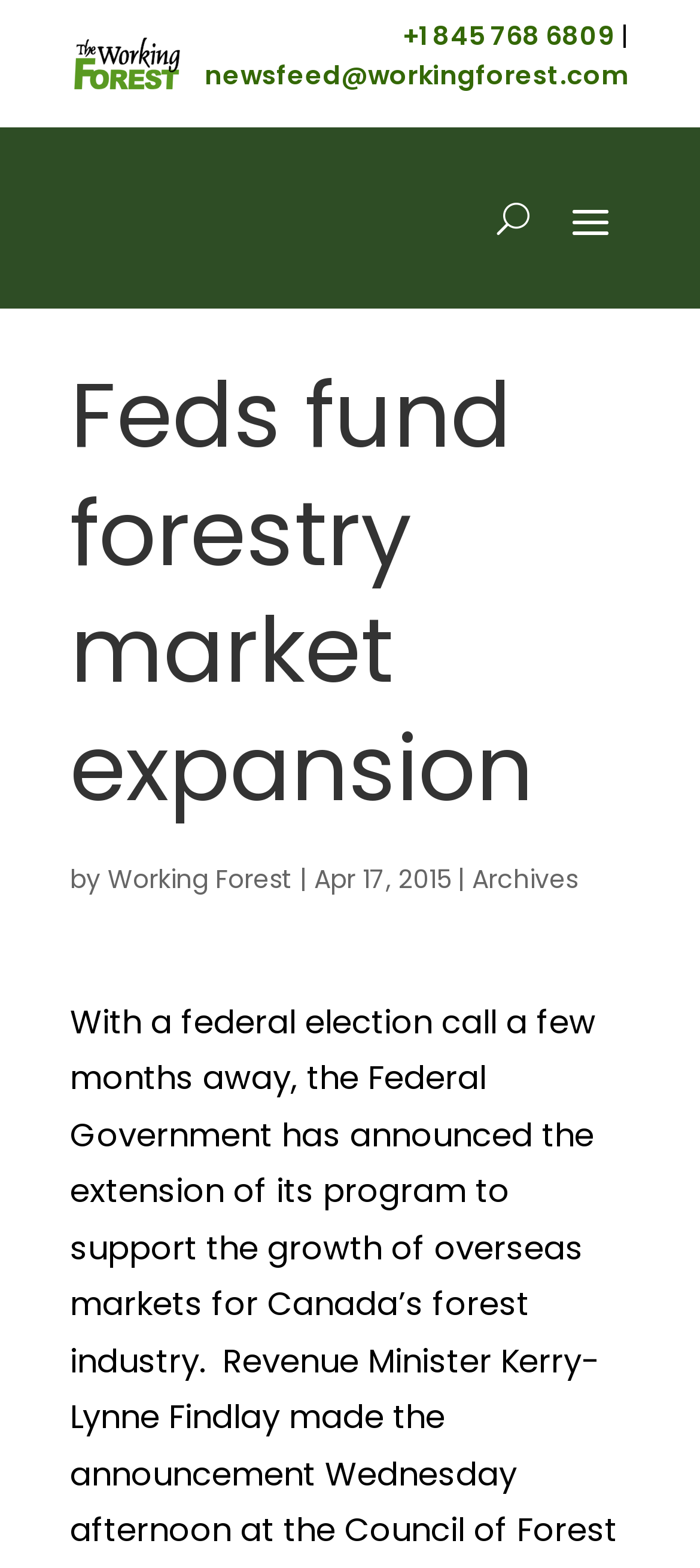Give a one-word or short phrase answer to the question: 
What is the logo of the website?

OFFICIAL Working Forest LOGO